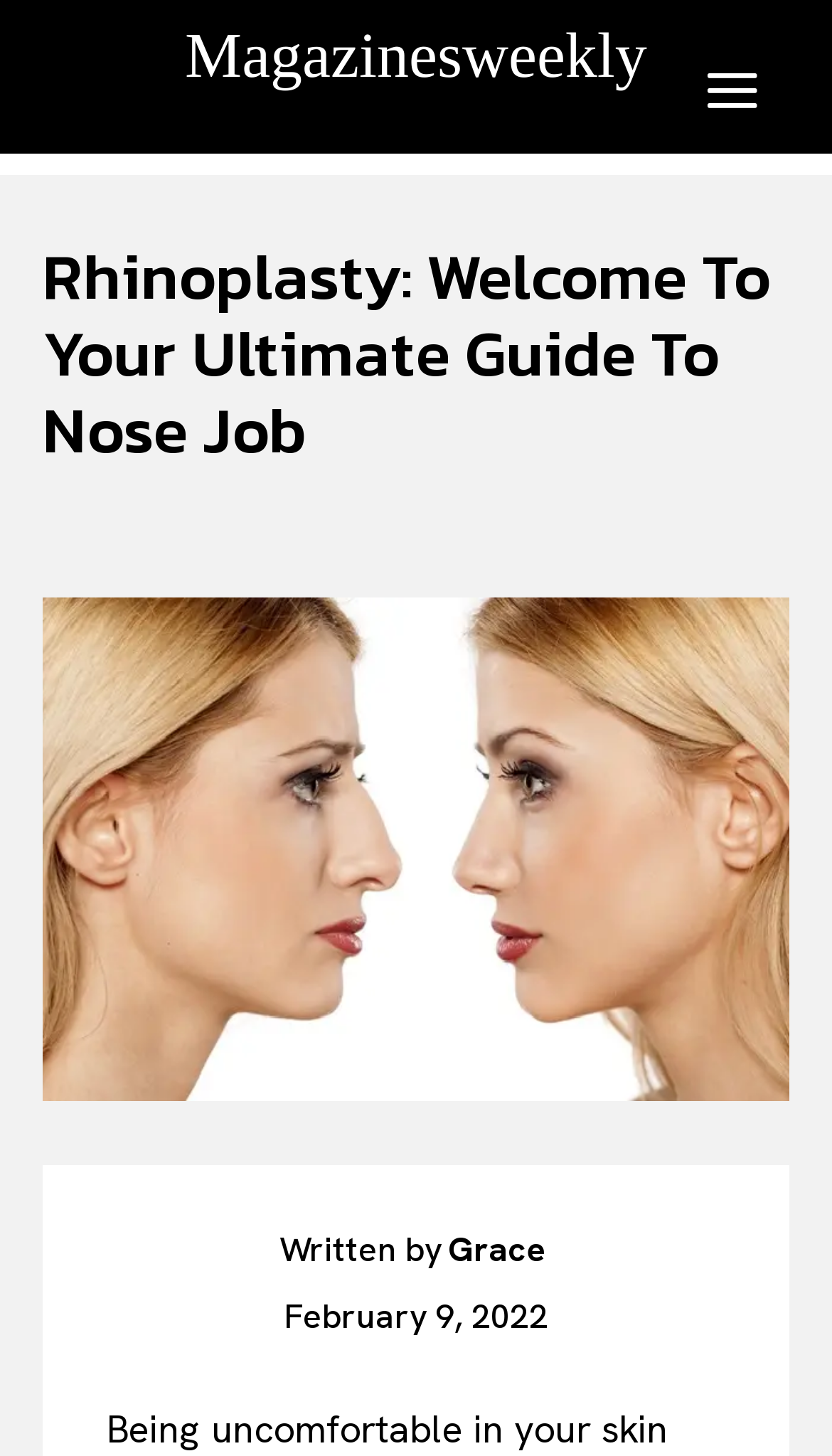Can you determine the bounding box coordinates of the area that needs to be clicked to fulfill the following instruction: "Read the article 'Benefits Of Walnuts For Health'"?

[0.076, 0.414, 0.556, 0.437]